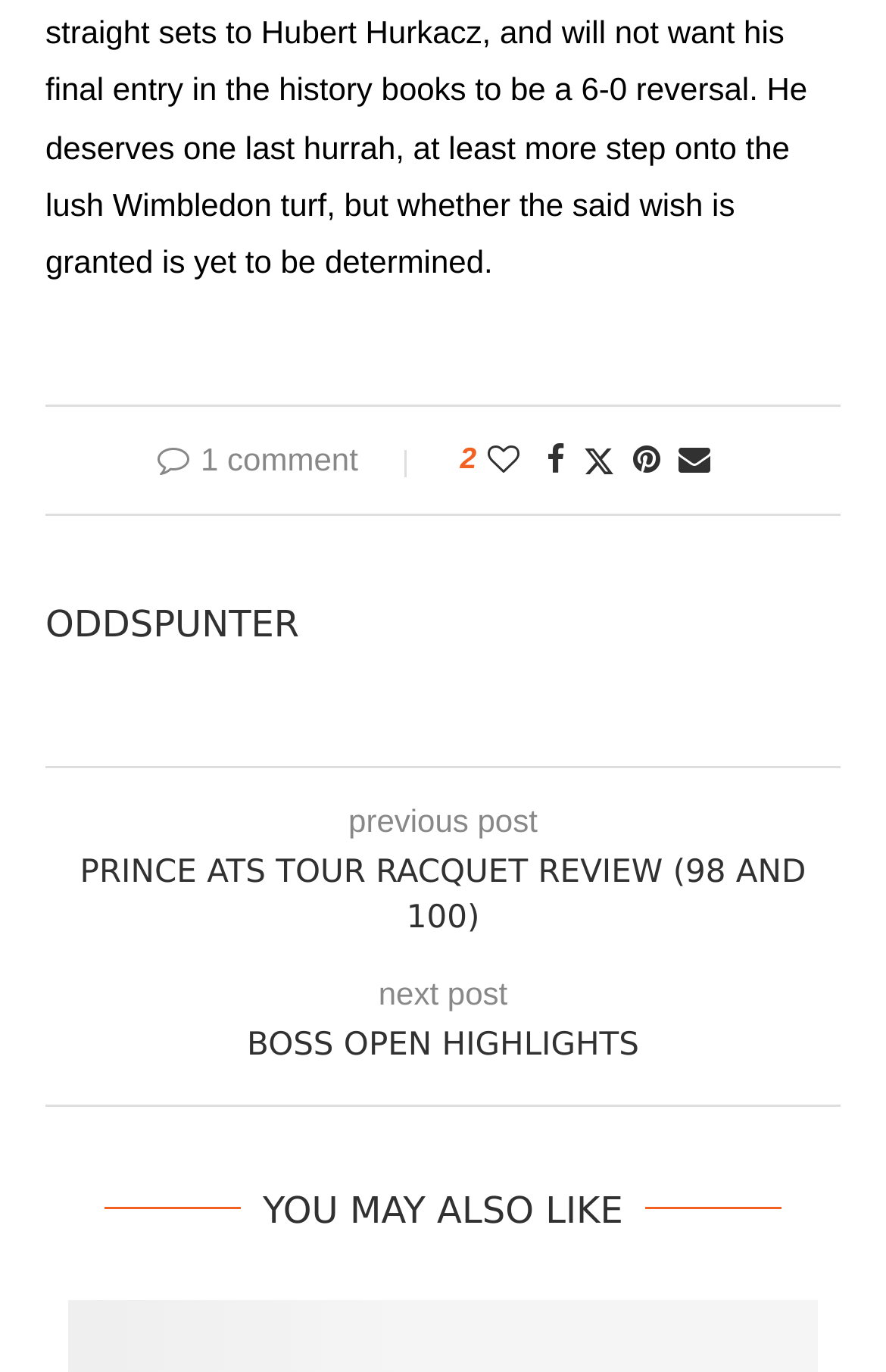What is the title of the previous post?
Give a comprehensive and detailed explanation for the question.

The answer can be found by looking at the link element with the text 'PRINCE ATS TOUR RACQUET REVIEW (98 AND 100)' in the LayoutTable element, which is likely the title of the previous post.